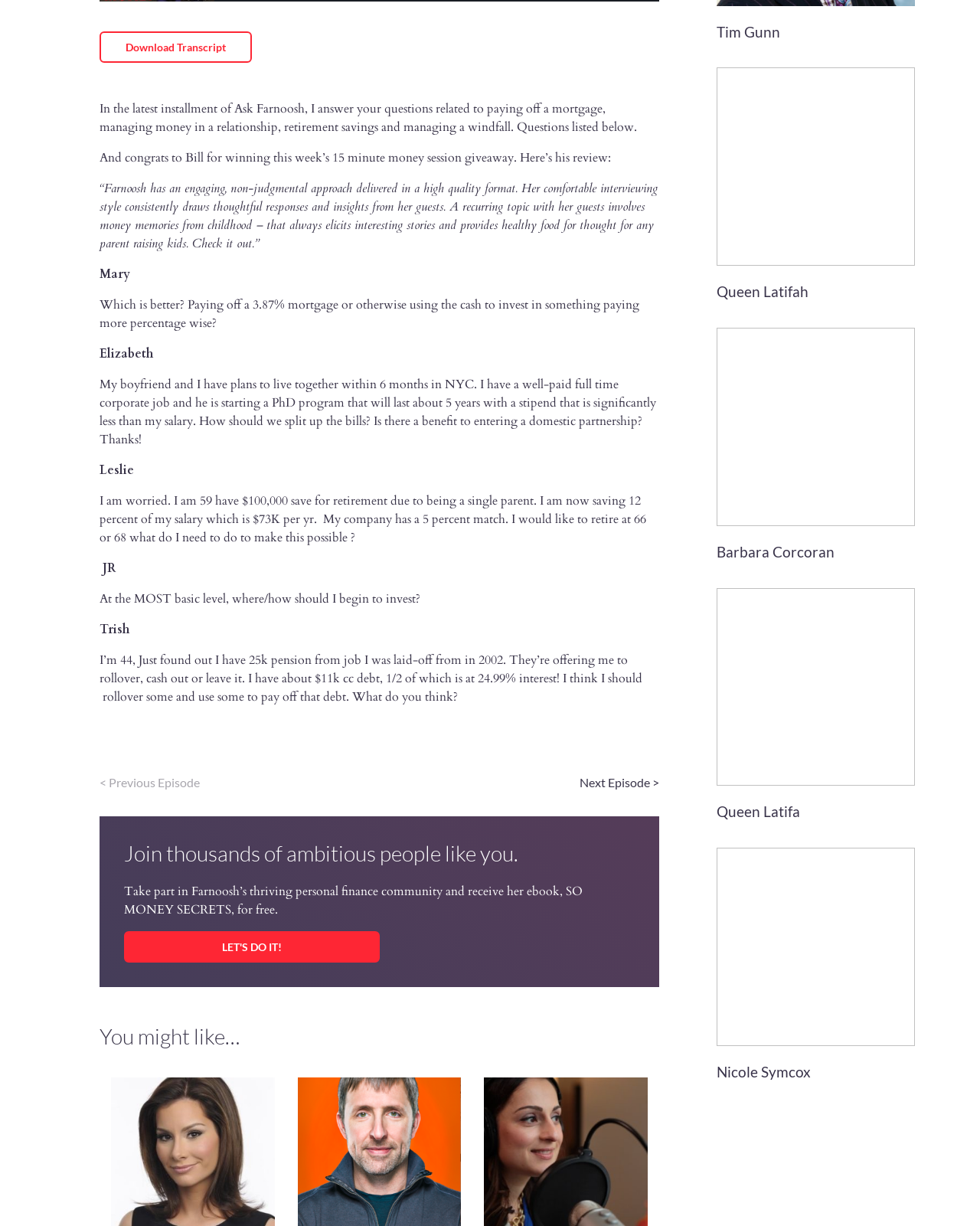Identify the bounding box coordinates of the clickable region necessary to fulfill the following instruction: "Like this post". The bounding box coordinates should be four float numbers between 0 and 1, i.e., [left, top, right, bottom].

None